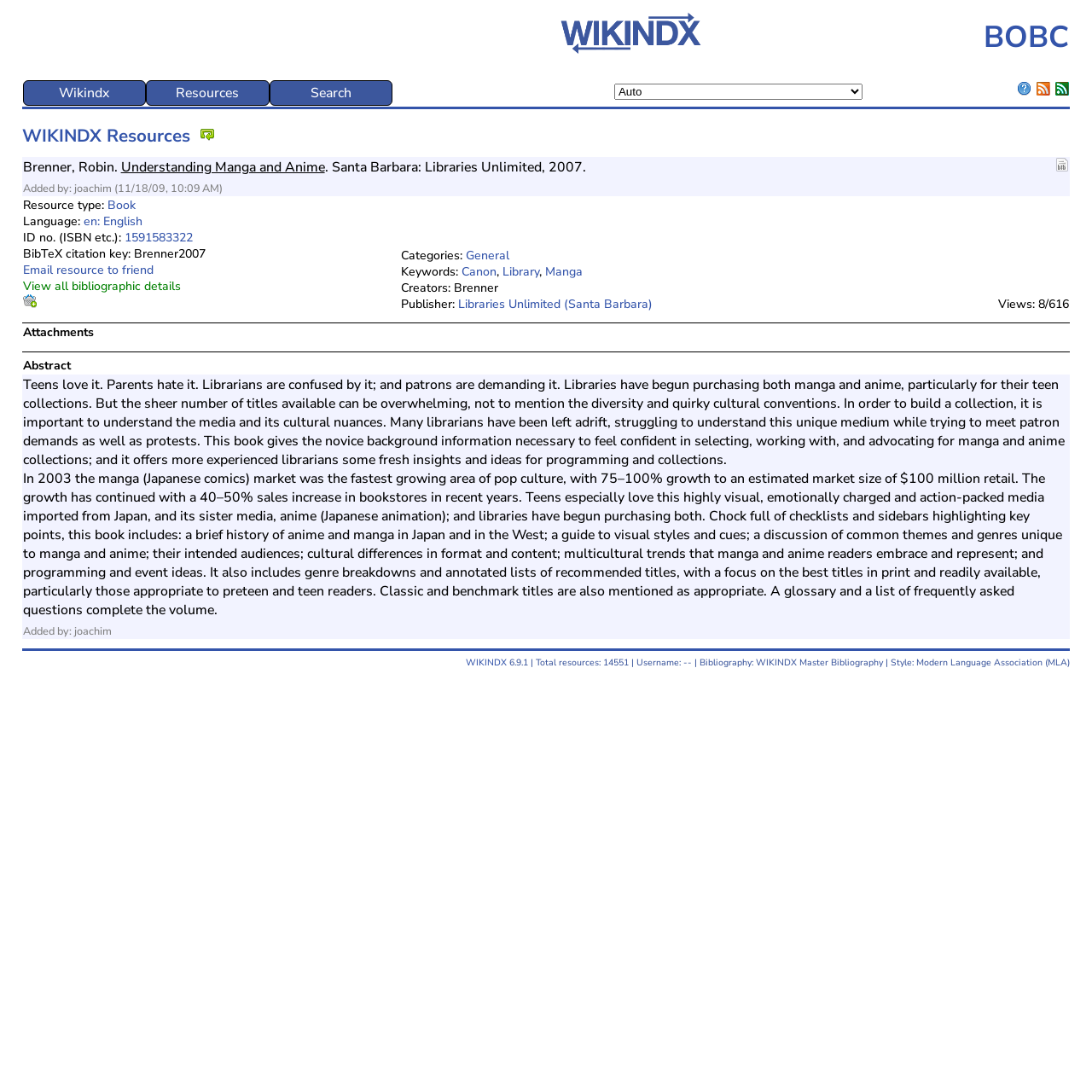How many grid cells are there in the first table?
Analyze the screenshot and provide a detailed answer to the question.

The first table has 4 grid cells which are obtained by counting the number of 'gridcell' elements in the first 'table' element.